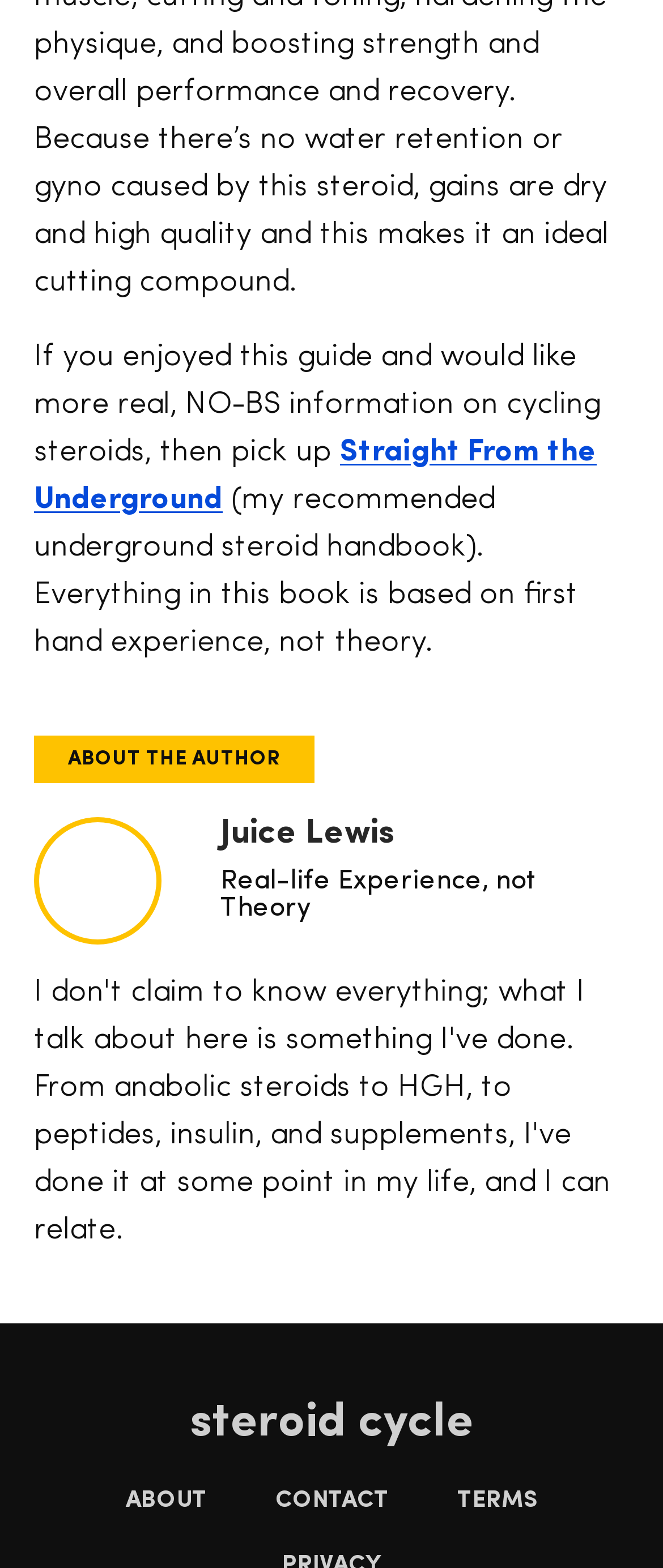Based on the image, provide a detailed response to the question:
What are the three links at the bottom of the page?

The three links at the bottom of the page are 'steroid cycle', 'ABOUT', and 'CONTACT' which are located below the main content of the page.